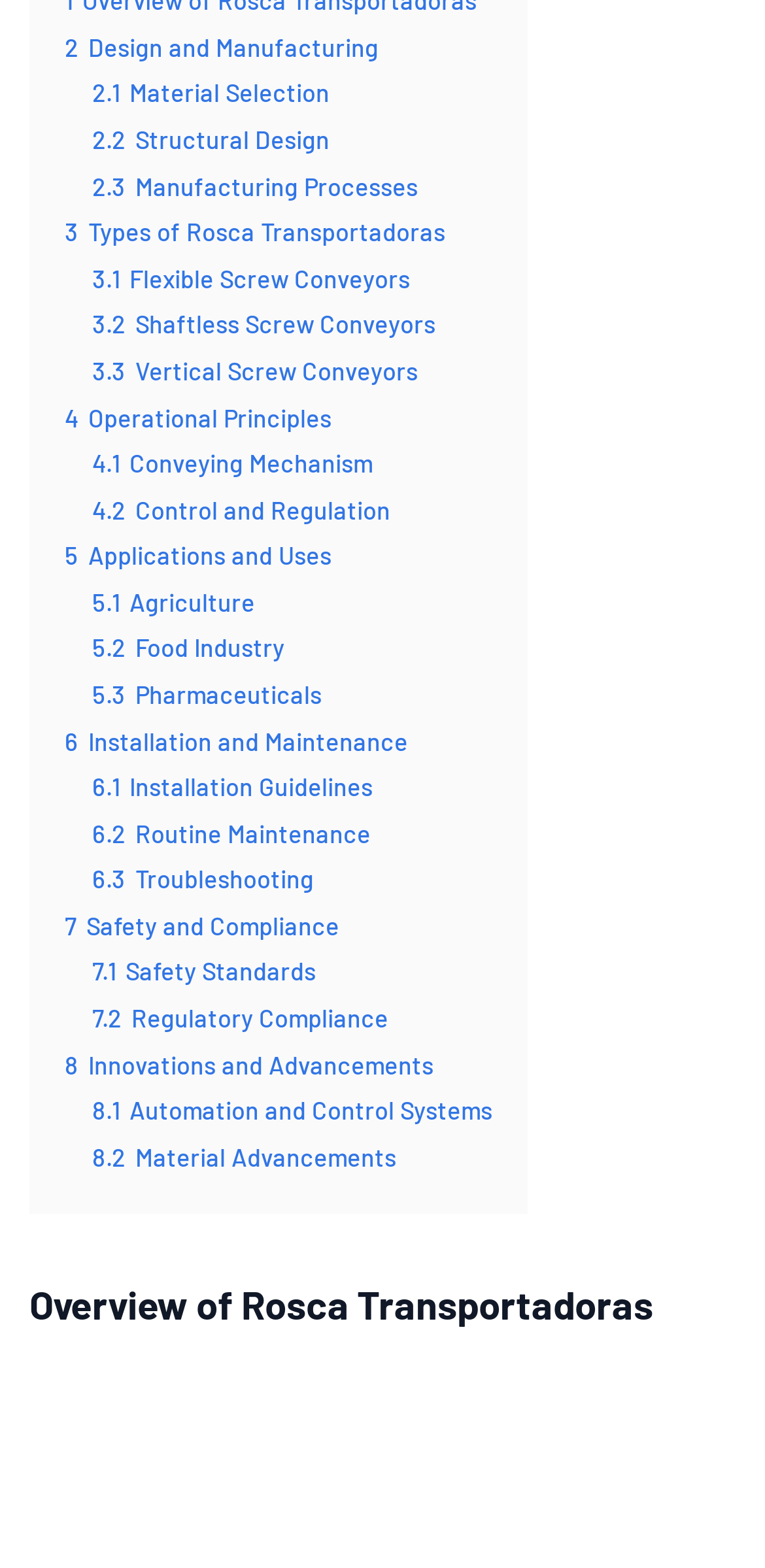Determine the bounding box coordinates for the clickable element to execute this instruction: "read about 5 Applications and Uses". Provide the coordinates as four float numbers between 0 and 1, i.e., [left, top, right, bottom].

[0.085, 0.344, 0.433, 0.364]